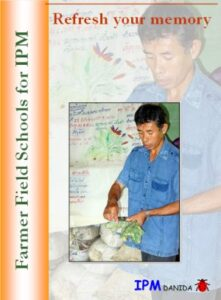What organization's logo is displayed on the cover?
Refer to the image and answer the question using a single word or phrase.

IPM Danida